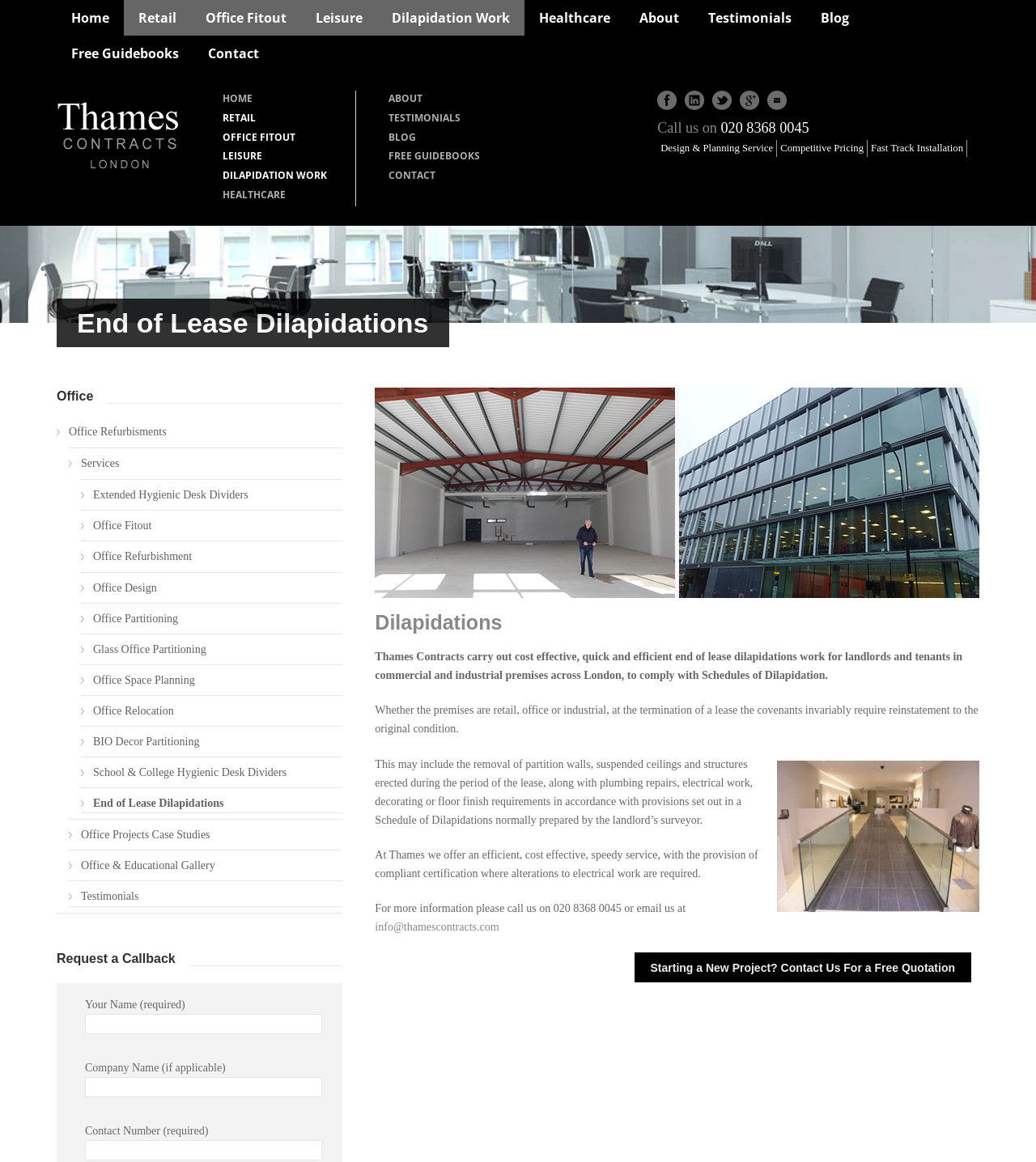Give a one-word or phrase response to the following question: What is the company's name?

Thames Contracts